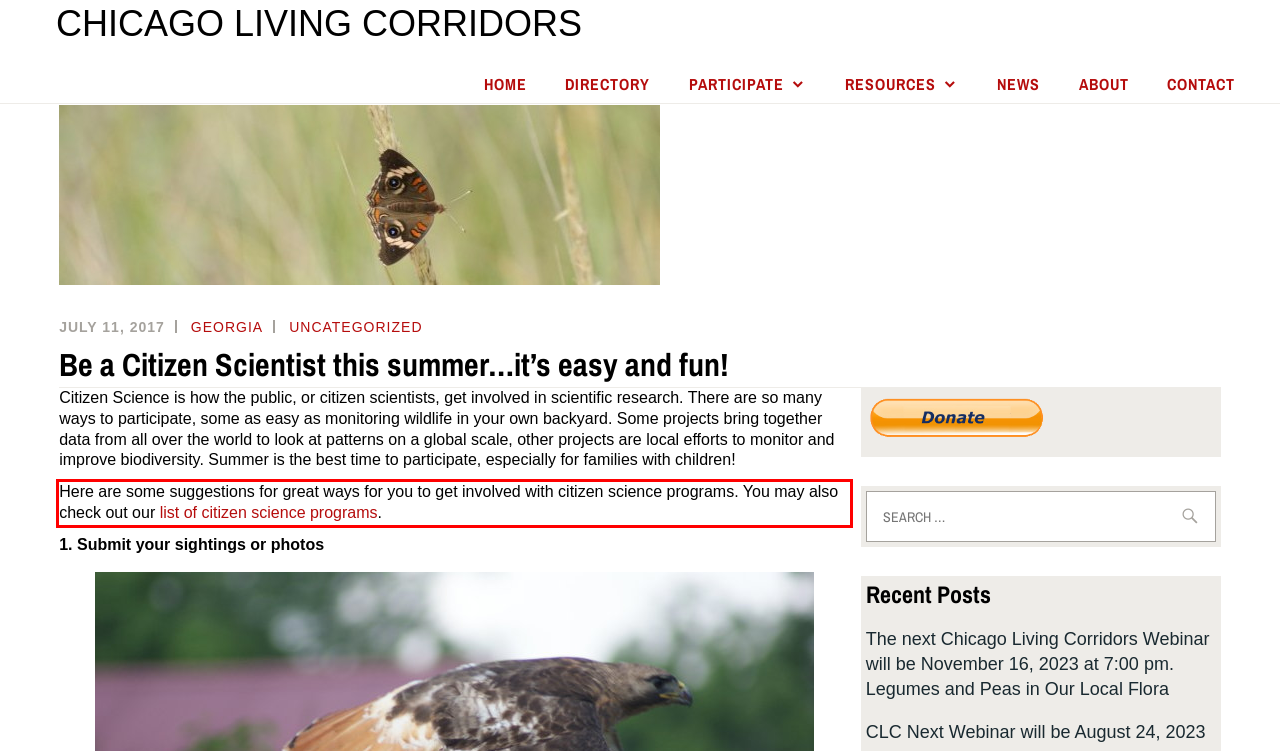Identify and extract the text within the red rectangle in the screenshot of the webpage.

Here are some suggestions for great ways for you to get involved with citizen science programs. You may also check out our list of citizen science programs.